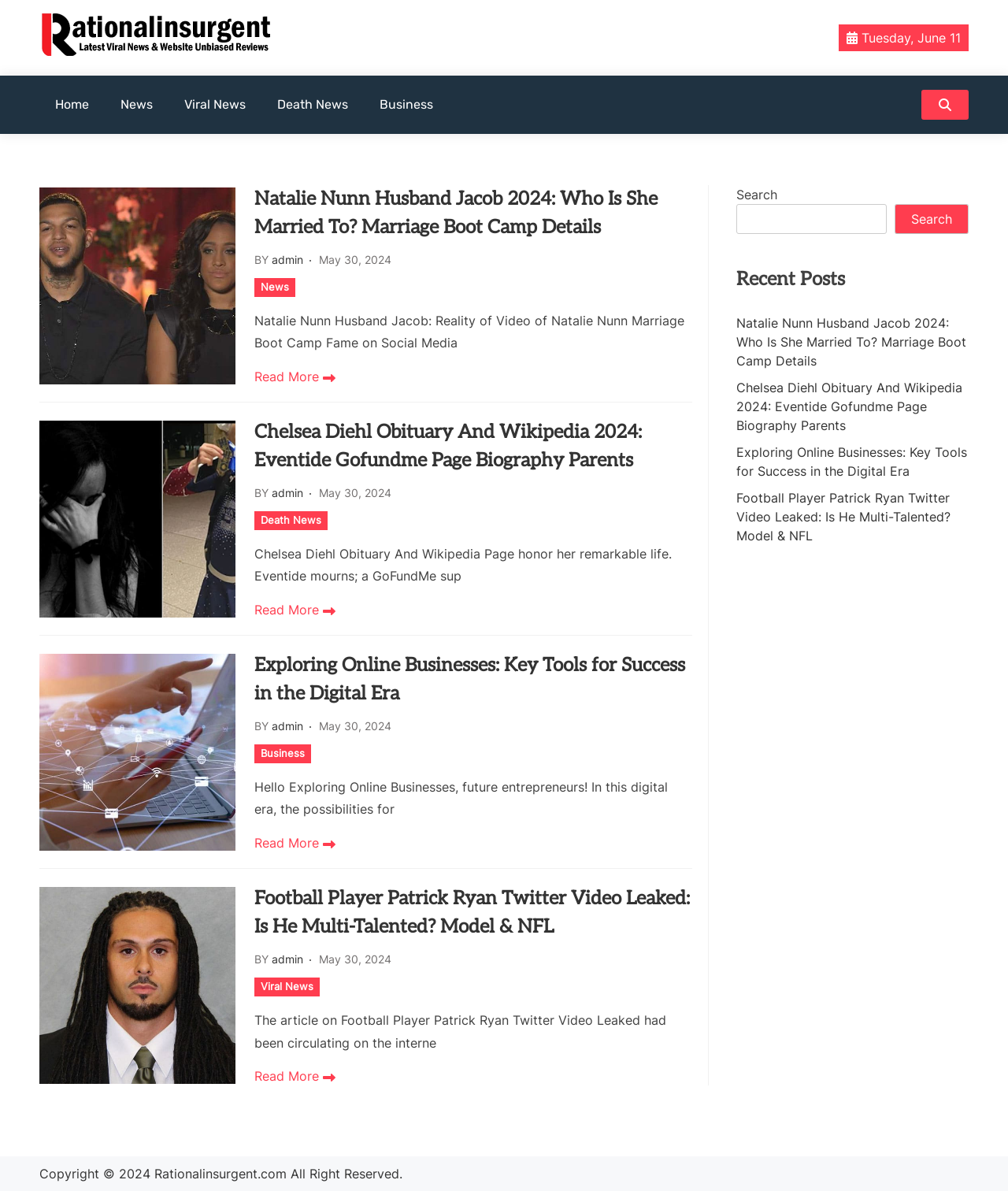Detail the various sections and features of the webpage.

The webpage is a news and review website with a header section at the top, featuring a logo and a heading "Rationalinsurgent" on the left, and a date "Tuesday, June 11" on the right. Below the header, there is a navigation menu with links to "Home", "News", "Viral News", "Death News", and "Business". 

The main content area is divided into four sections, each containing an article with a heading, a "BY" label, an author's name, a date, and a brief summary. The articles are arranged vertically, with the first article starting from the top left, followed by the second, third, and fourth articles below it. Each article has a "Read More" link at the bottom.

On the right side of the main content area, there is a complementary section with a search bar and a "Recent Posts" heading, listing four recent articles with links to their full content.

At the bottom of the page, there is a footer section with a copyright notice, a link to the website's domain, and an "All Right Reserved" label.

Overall, the webpage has a clean and organized layout, with a focus on presenting news articles and reviews in a clear and concise manner.